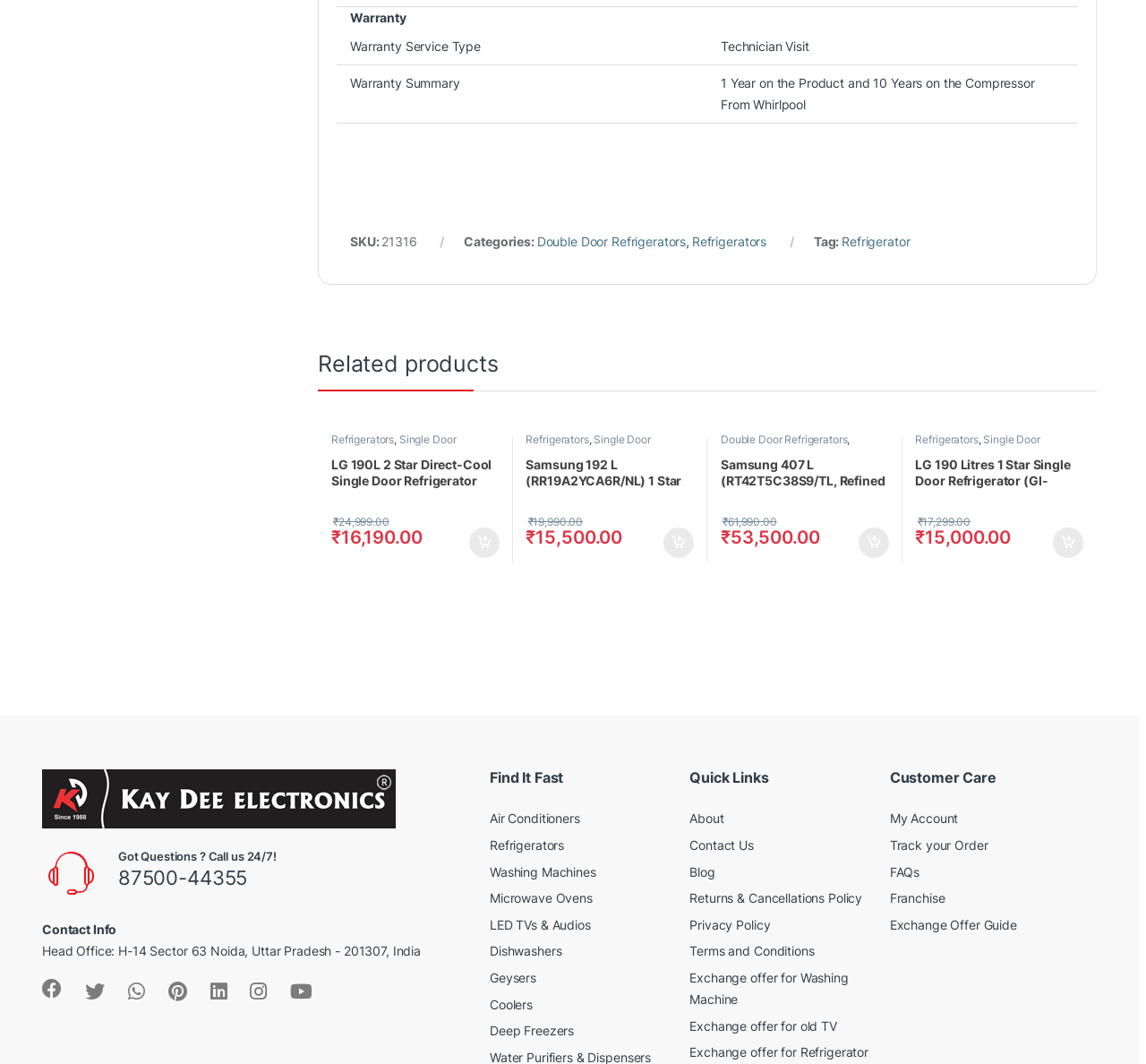Look at the image and write a detailed answer to the question: 
What is the contact number for Kay Dee Electronics?

The contact number for Kay Dee Electronics is 87500-44355, which is mentioned at the bottom of the webpage.